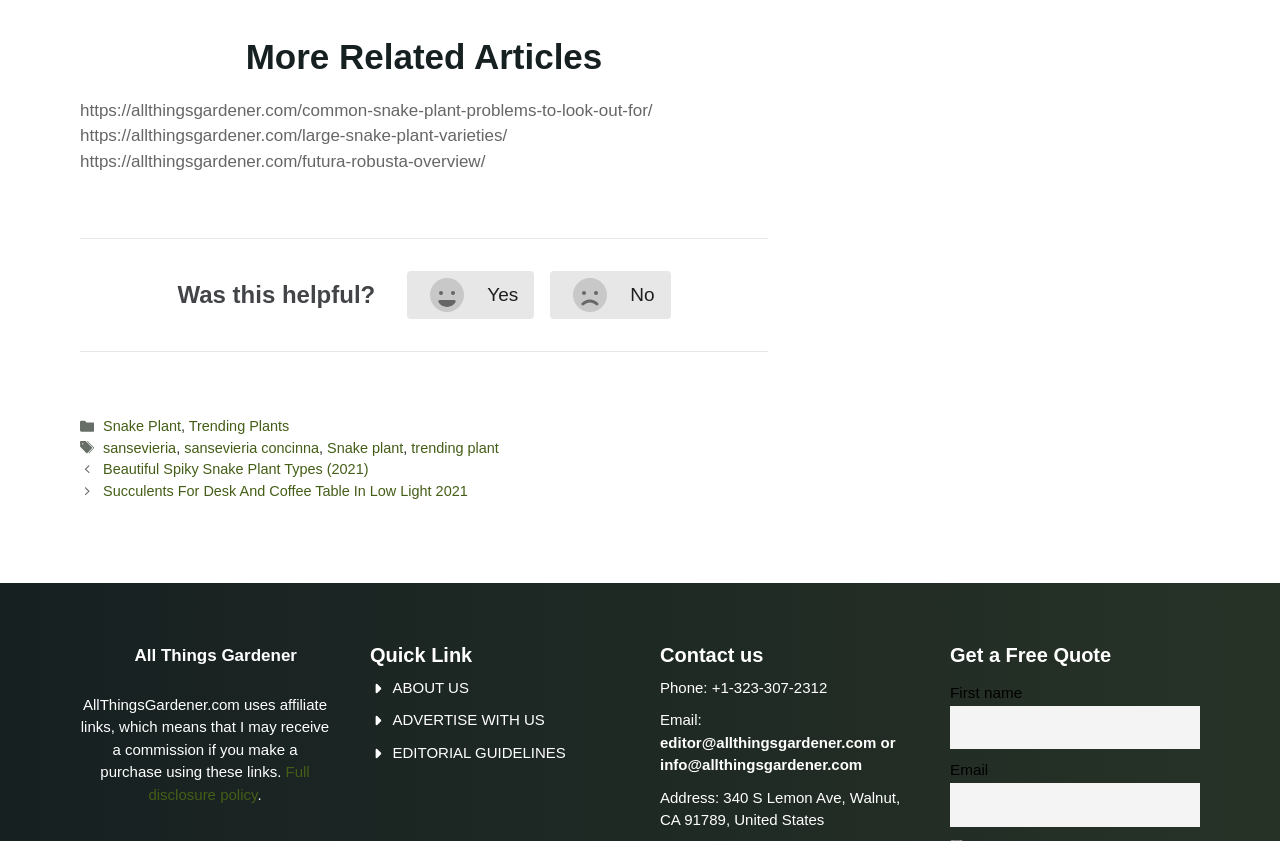Could you determine the bounding box coordinates of the clickable element to complete the instruction: "Click on the 'ABOUT US' link"? Provide the coordinates as four float numbers between 0 and 1, i.e., [left, top, right, bottom].

[0.307, 0.807, 0.366, 0.827]